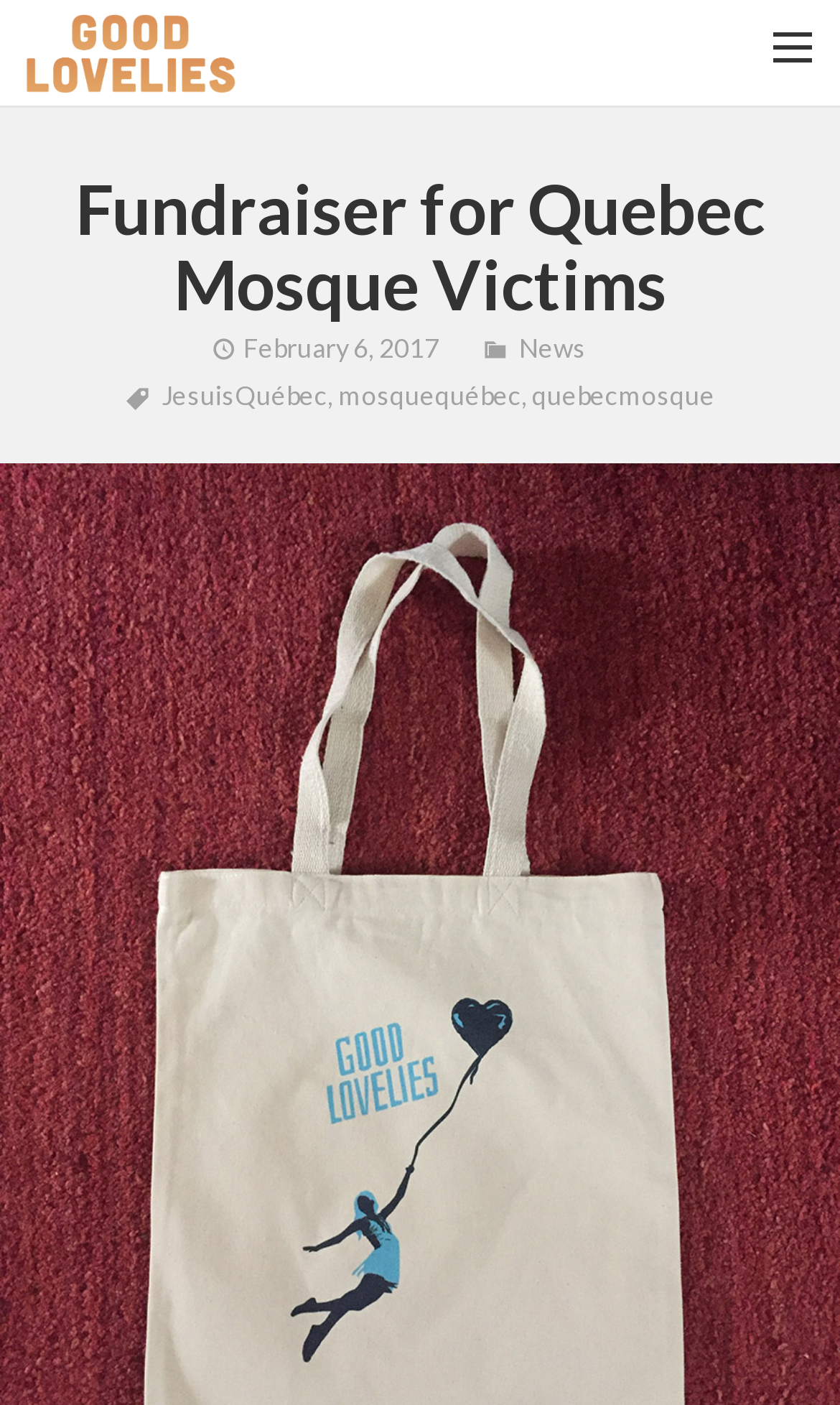Please determine the bounding box coordinates of the clickable area required to carry out the following instruction: "Click on the Home link". The coordinates must be four float numbers between 0 and 1, represented as [left, top, right, bottom].

[0.0, 0.1, 1.0, 0.154]